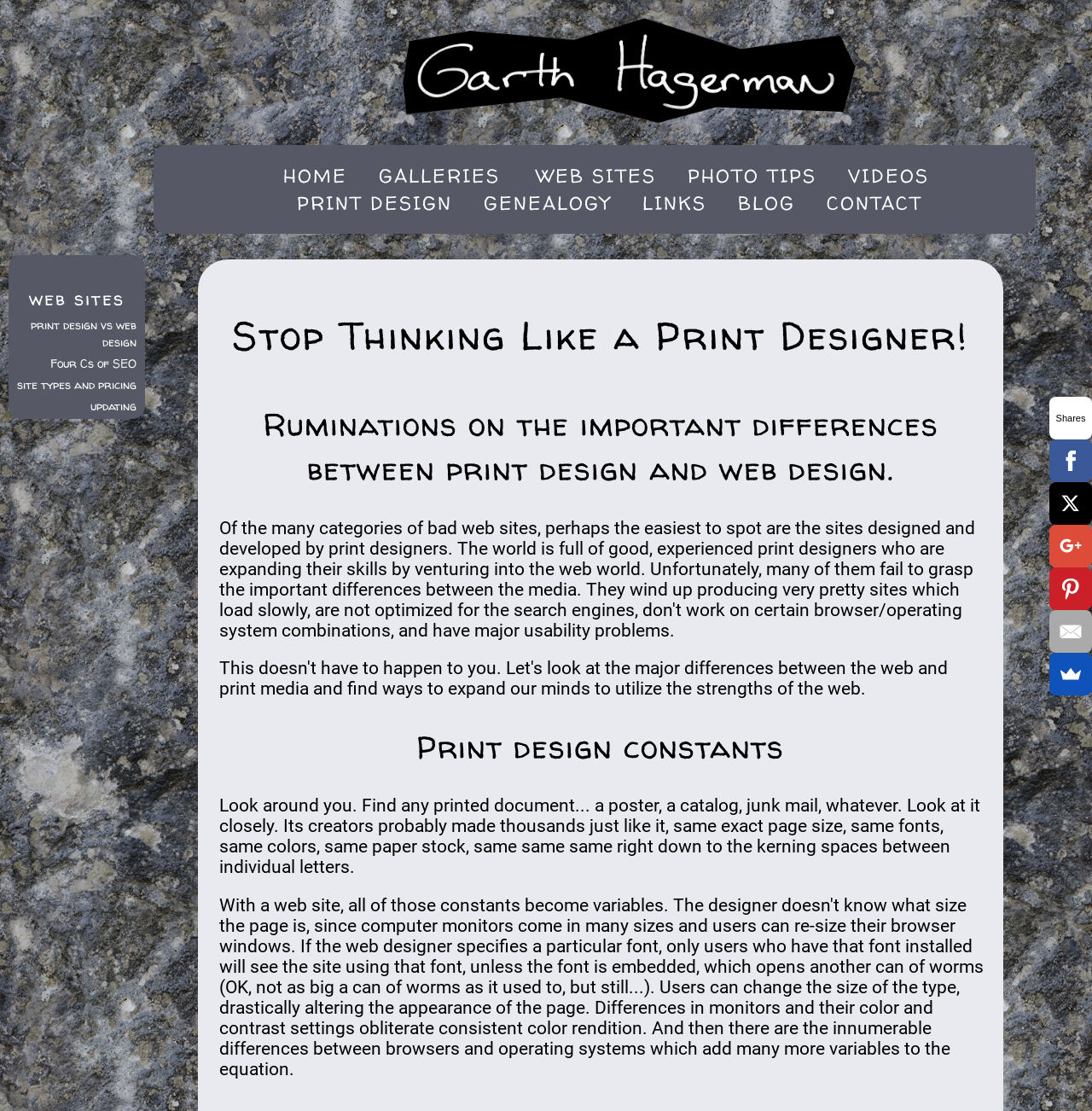Please find the bounding box coordinates of the element's region to be clicked to carry out this instruction: "Read the 'Stop Thinking Like a Print Designer!' heading".

[0.189, 0.277, 0.911, 0.327]